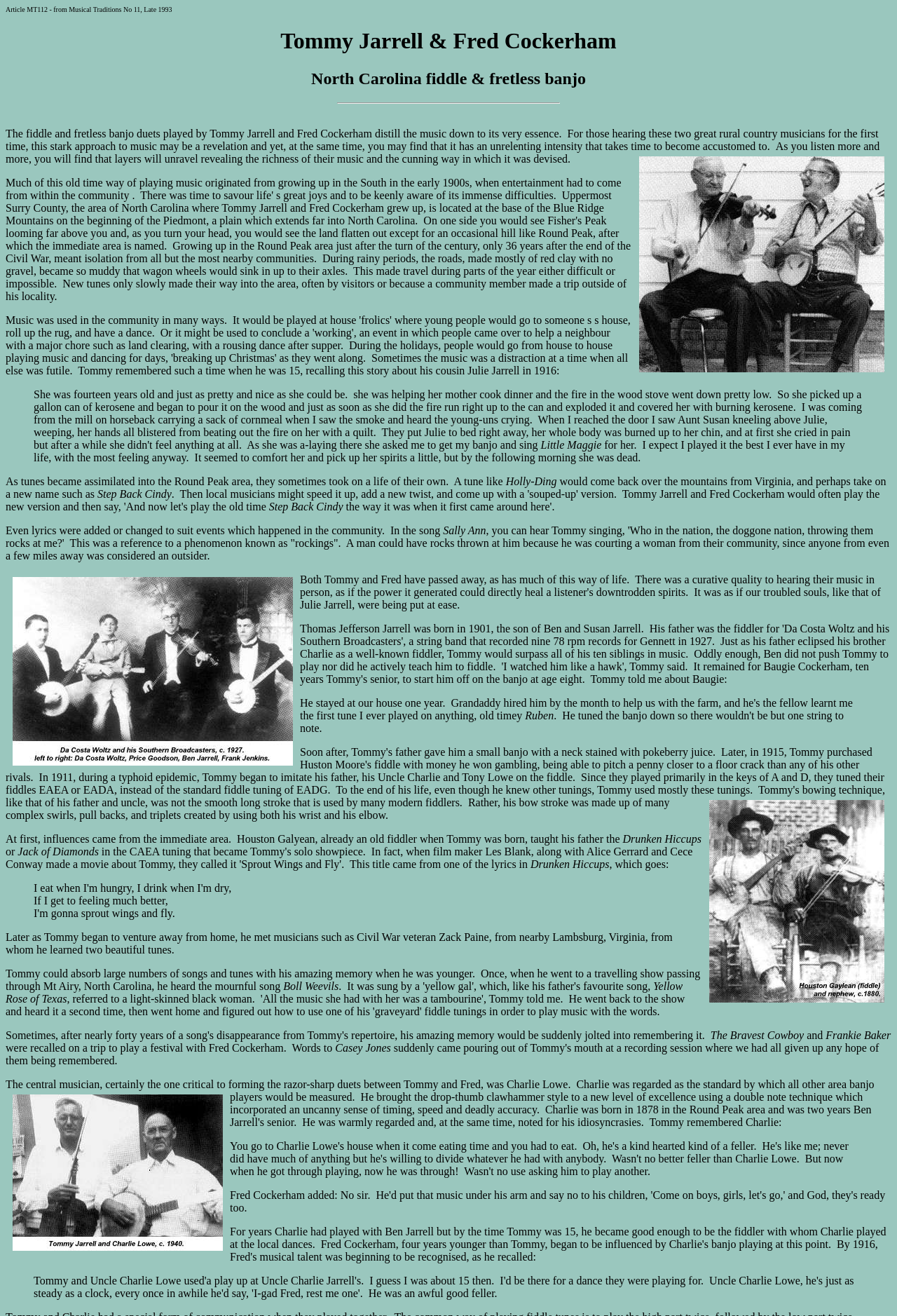Identify and provide the main heading of the webpage.

Tommy Jarrell & Fred Cockerham